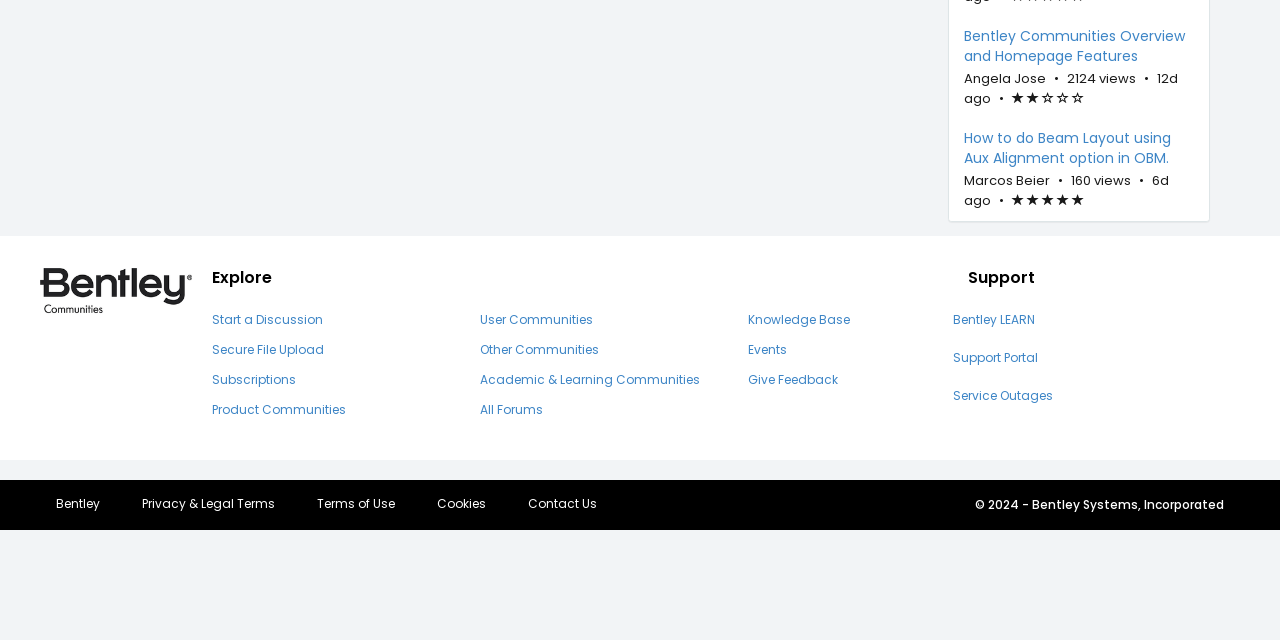Please provide the bounding box coordinates in the format (top-left x, top-left y, bottom-right x, bottom-right y). Remember, all values are floating point numbers between 0 and 1. What is the bounding box coordinate of the region described as: Signal Fire Newsletter

None